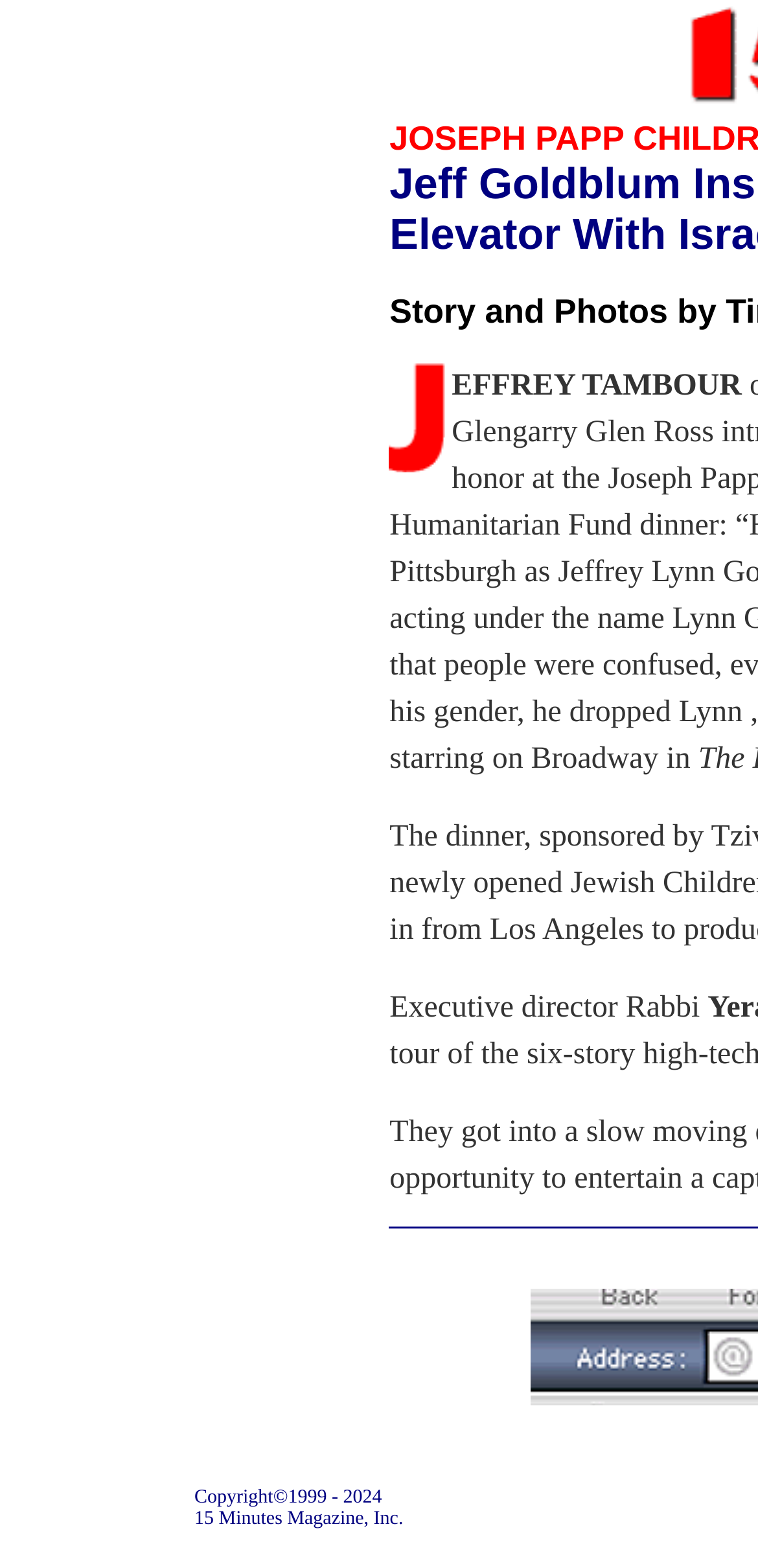Answer the following in one word or a short phrase: 
What is the city associated with Jeffrey Tambour?

Pittsburgh